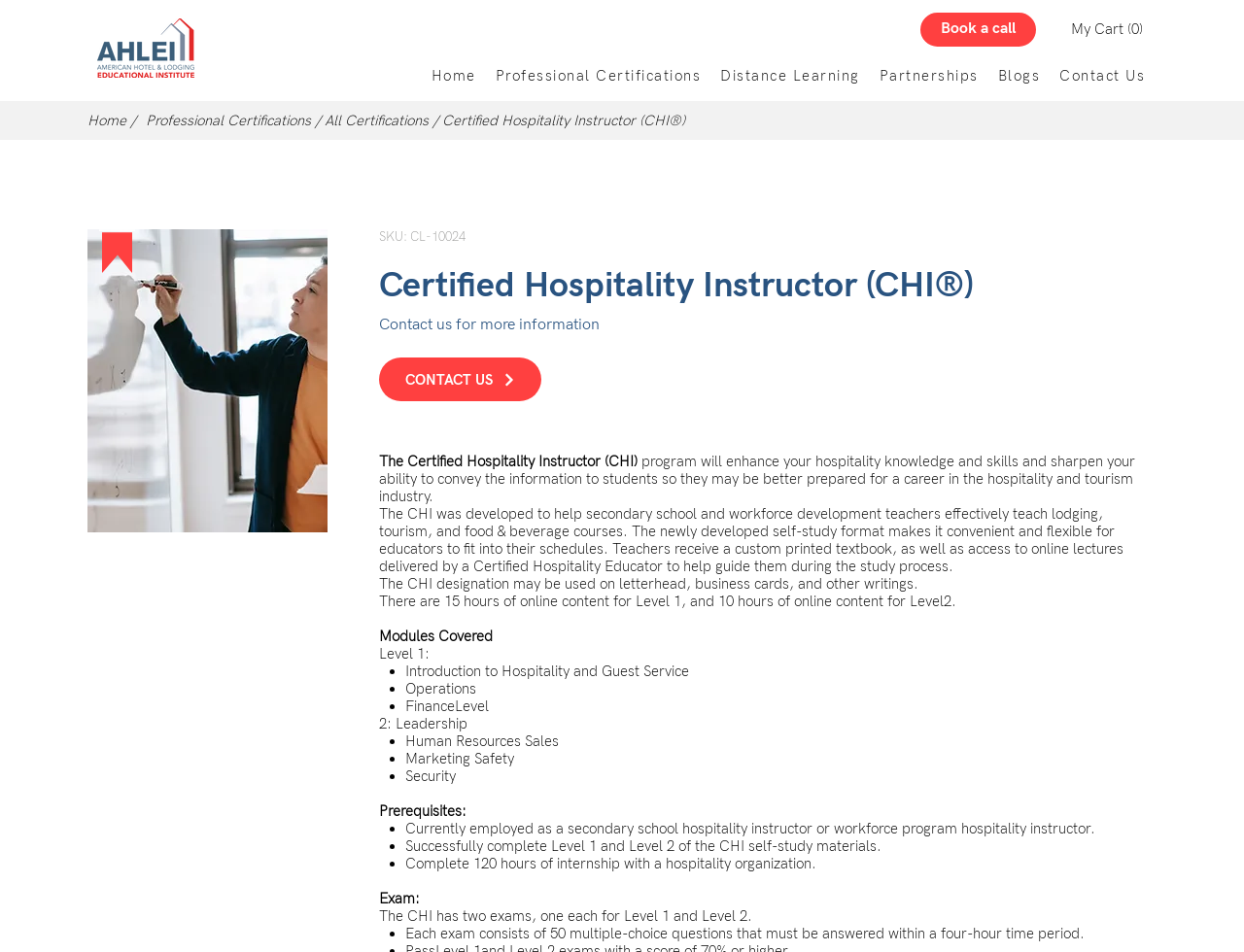Can you extract the headline from the webpage for me?

Certified Hospitality Instructor (CHI®)